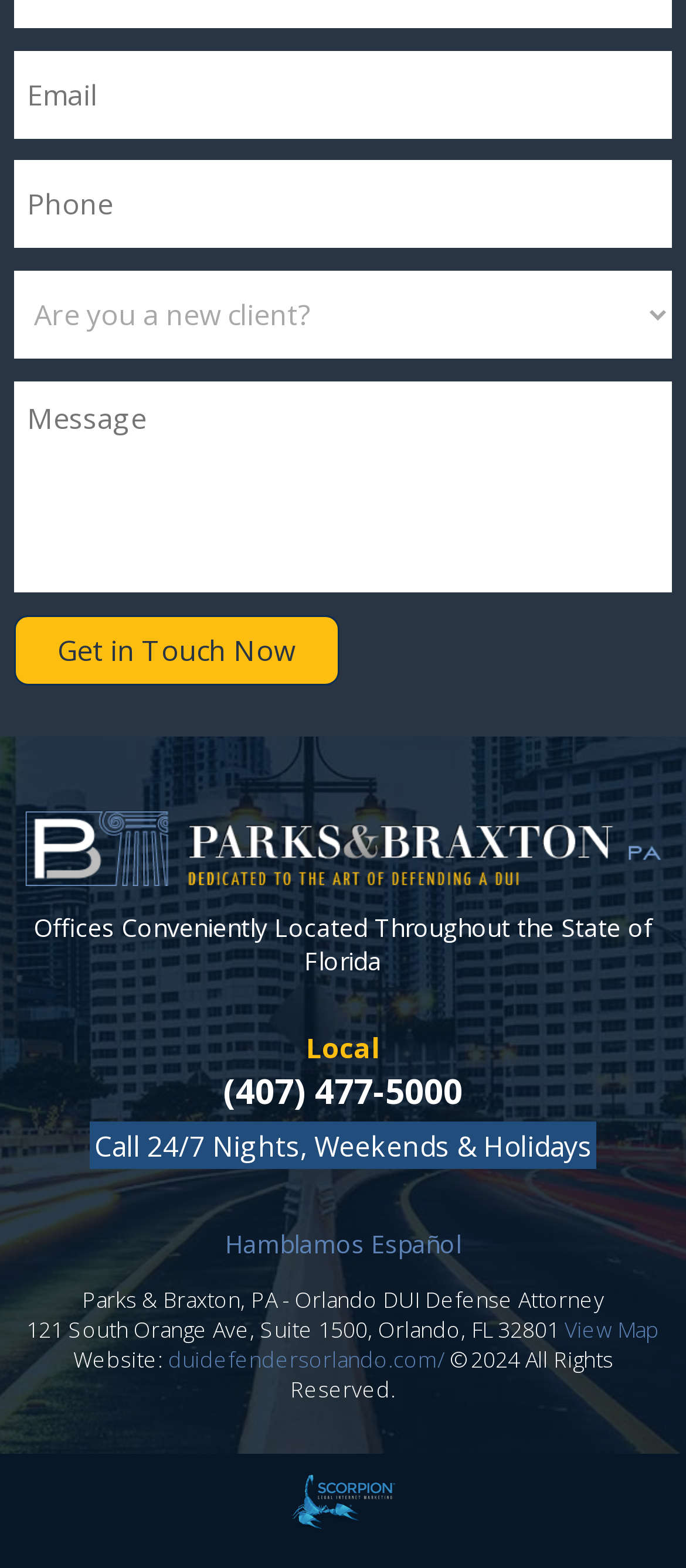What is the website of the Orlando DUI Defense Attorney?
Using the information from the image, answer the question thoroughly.

I found the website by looking at the text 'Website:' and the link next to it, which is 'duidefendersorlando.com/'.